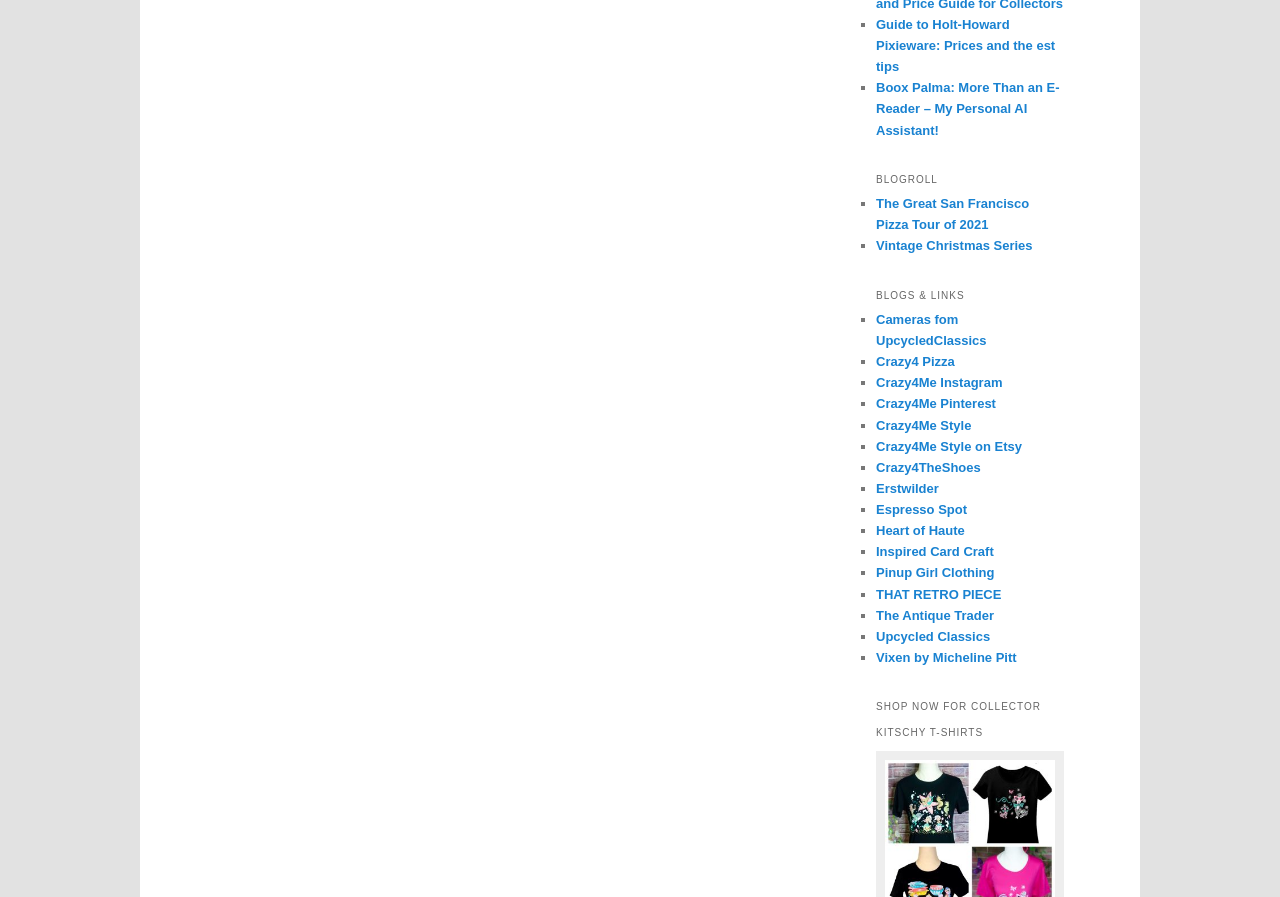Find the bounding box coordinates for the UI element that matches this description: "Vintage Christmas Series".

[0.684, 0.266, 0.807, 0.282]